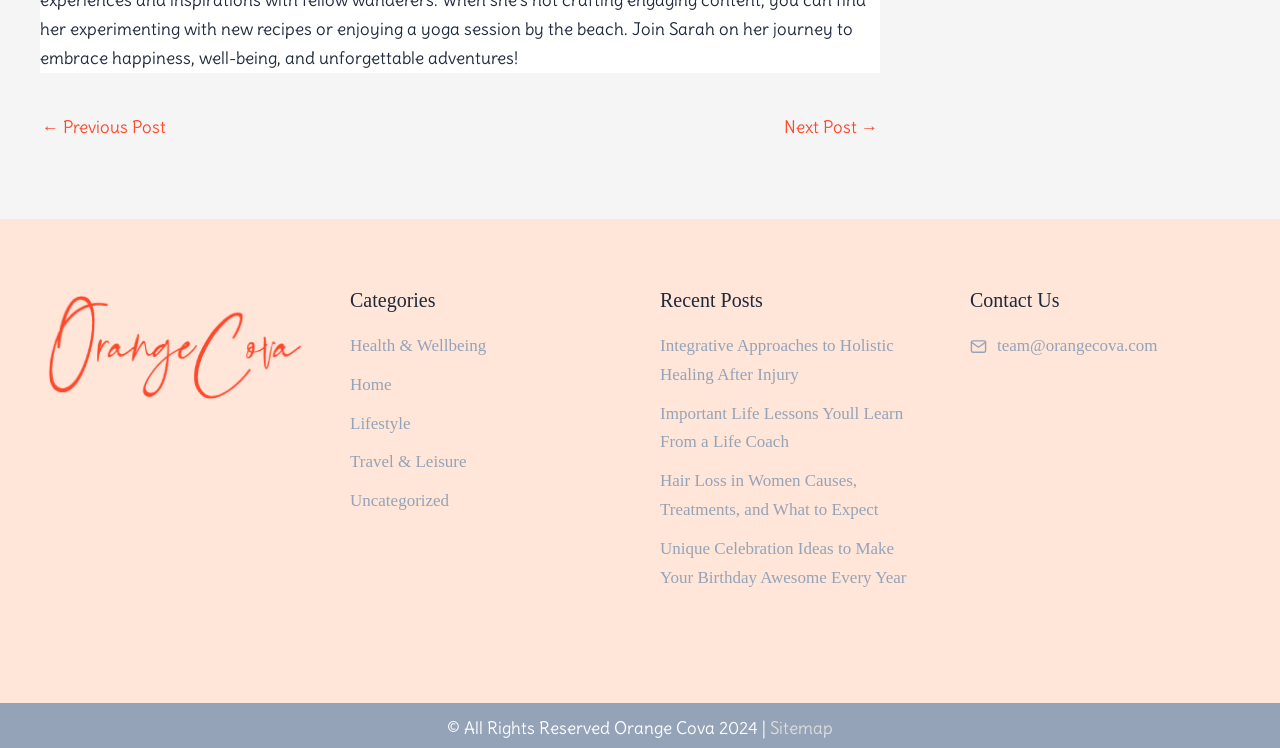What year is the copyright for?
Provide a thorough and detailed answer to the question.

The copyright information is located at the bottom of the page, where it says '© All Rights Reserved 2024'. The year listed is 2024.